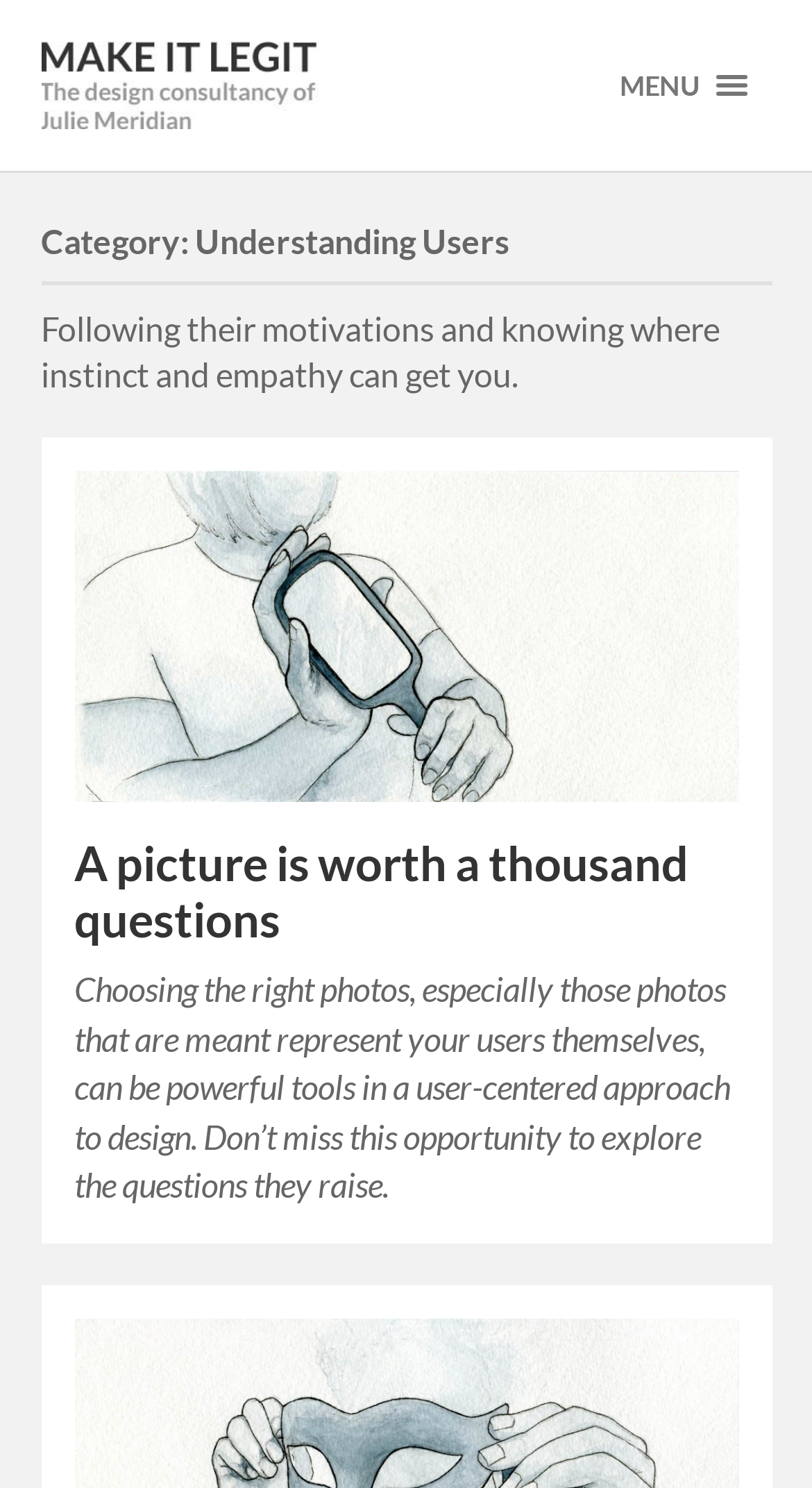Provide a brief response using a word or short phrase to this question:
What is the purpose of instinct and empathy in design?

To get you somewhere